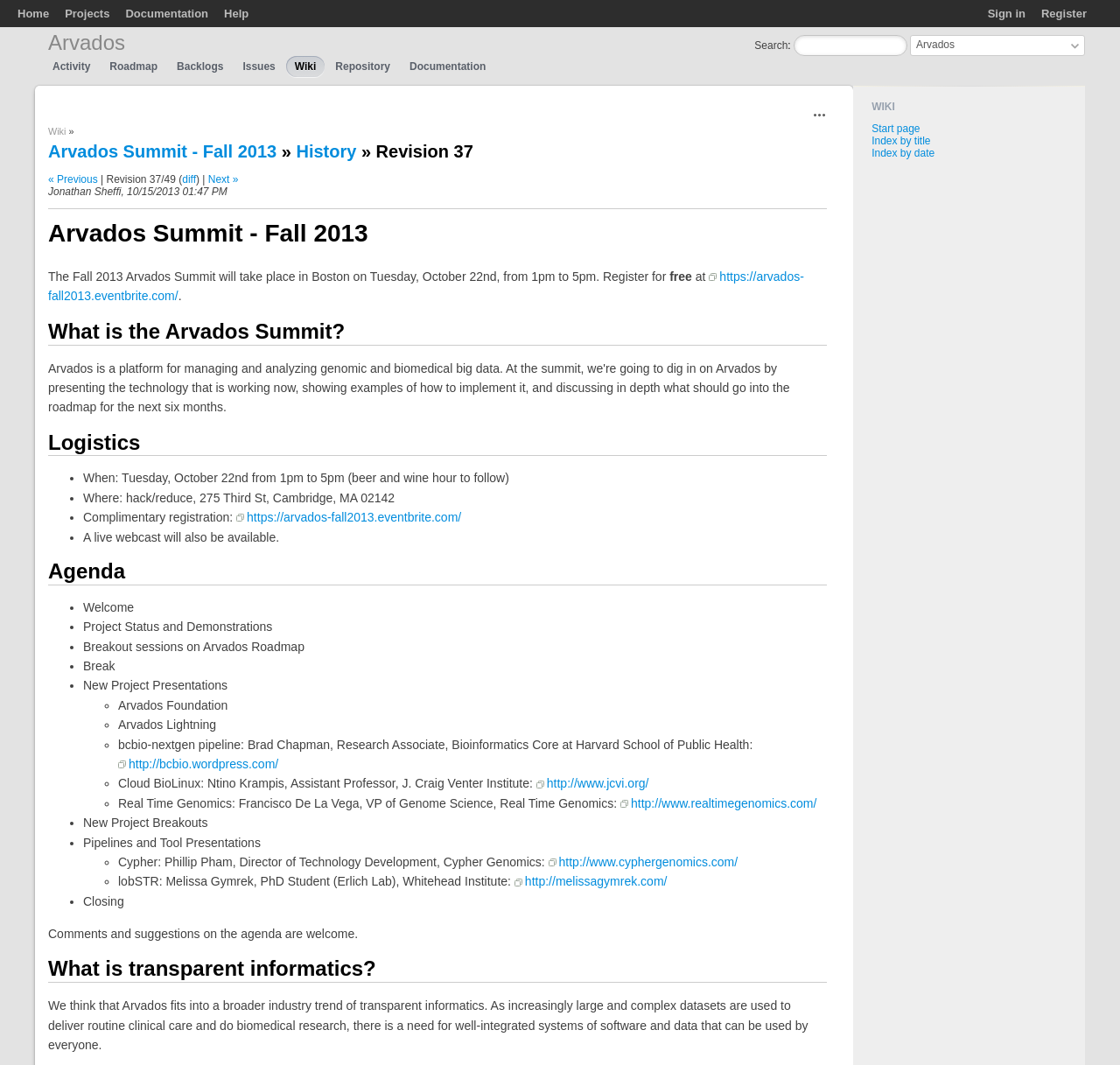Please find and report the bounding box coordinates of the element to click in order to perform the following action: "Search for something". The coordinates should be expressed as four float numbers between 0 and 1, in the format [left, top, right, bottom].

[0.709, 0.033, 0.81, 0.053]